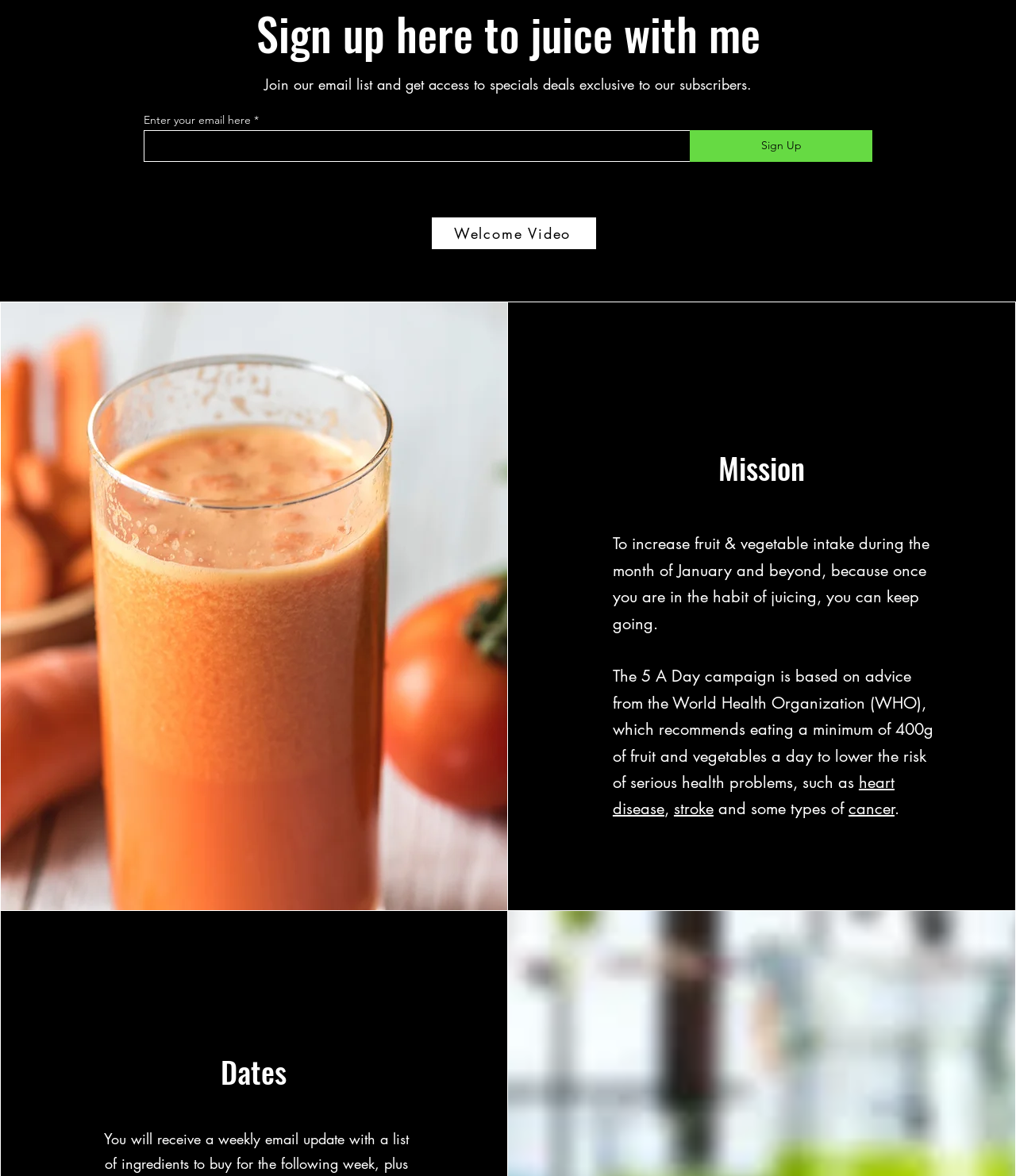What is the name of the juice in the image?
Using the visual information, answer the question in a single word or phrase.

Carrot Juice